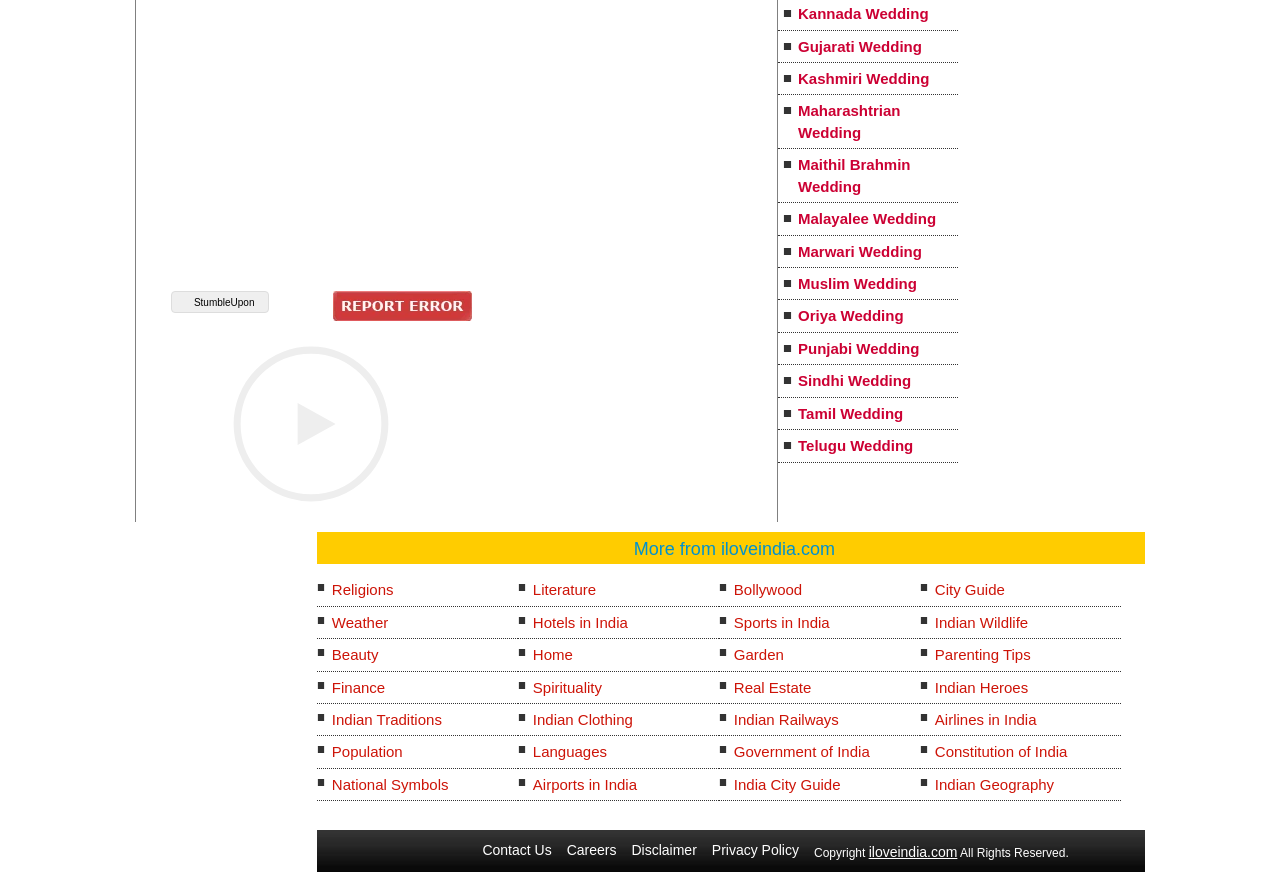Locate the bounding box coordinates of the area to click to fulfill this instruction: "Read the article about the arraignment process". The bounding box should be presented as four float numbers between 0 and 1, in the order [left, top, right, bottom].

None